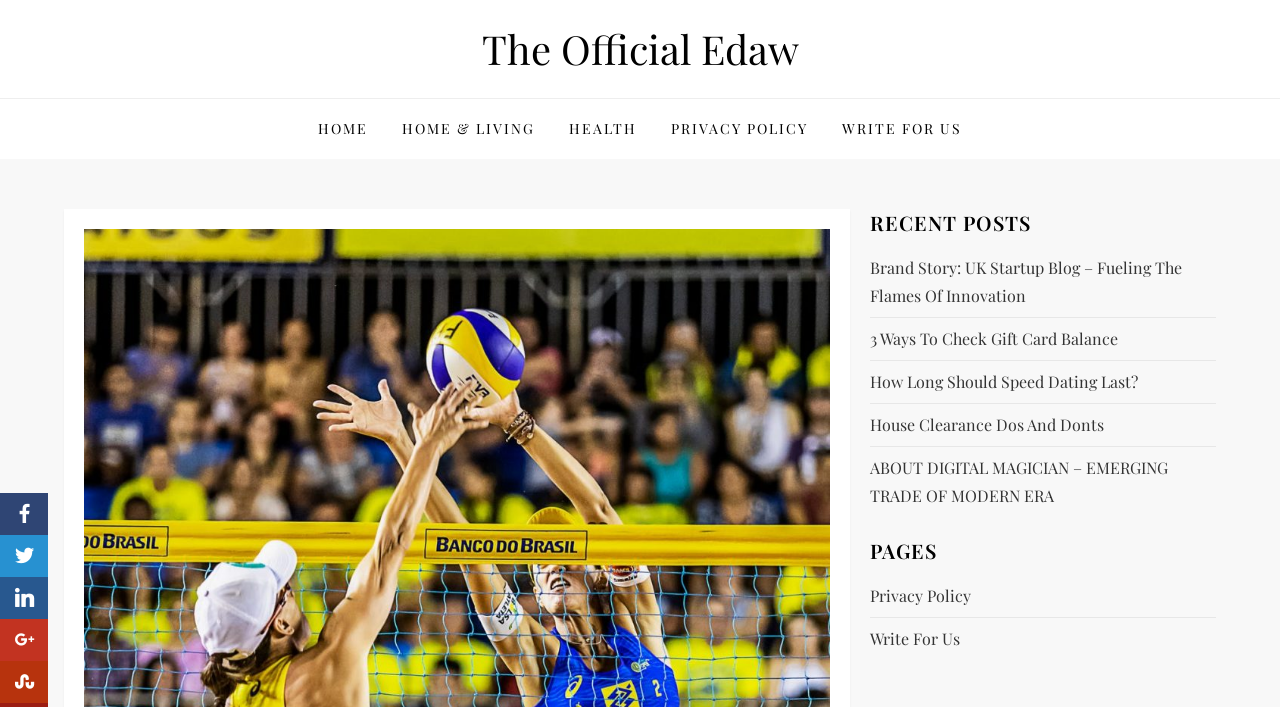Please find the bounding box for the following UI element description. Provide the coordinates in (top-left x, top-left y, bottom-right x, bottom-right y) format, with values between 0 and 1: Health

[0.433, 0.14, 0.509, 0.225]